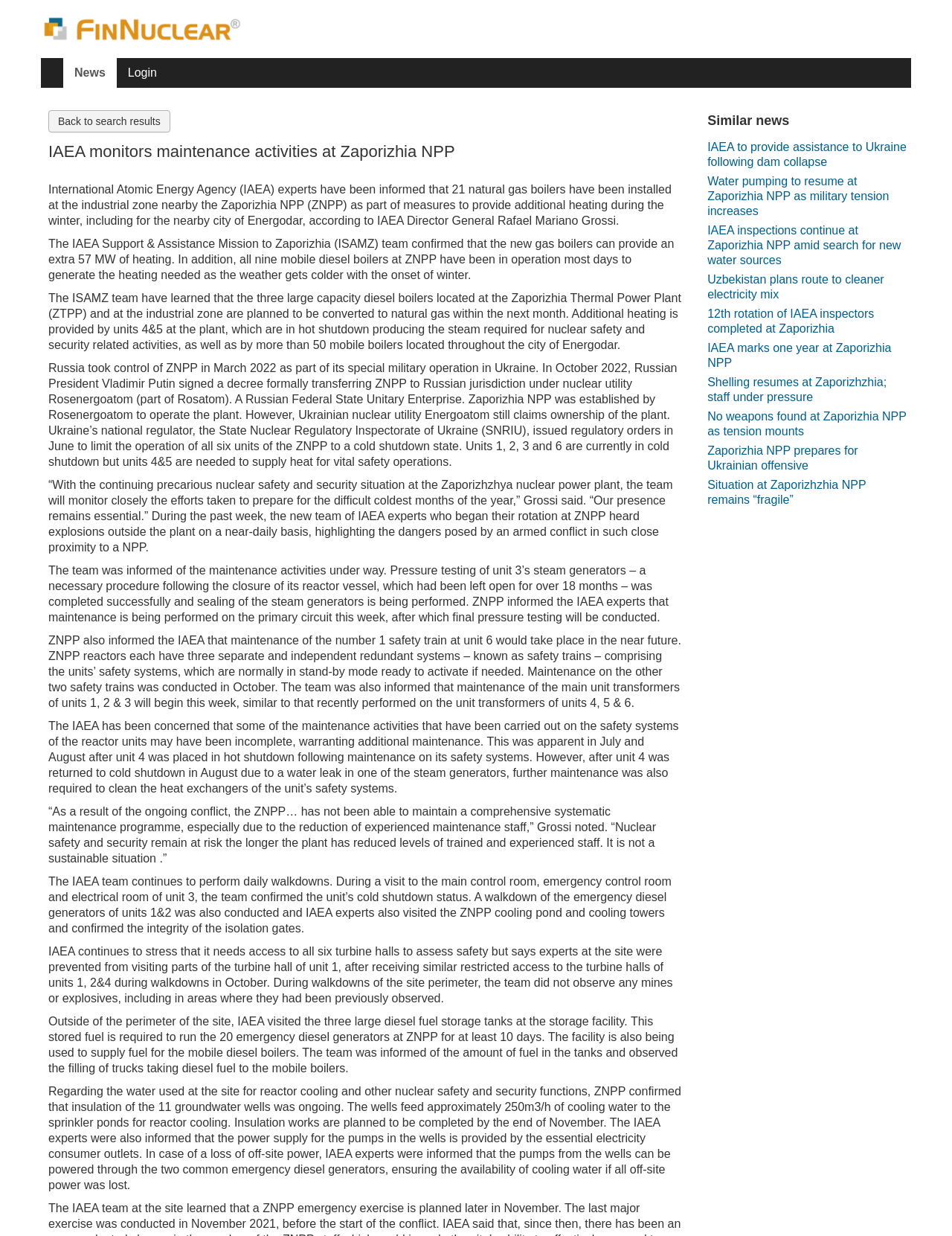What is the purpose of the three large diesel fuel storage tanks at the storage facility?
Please respond to the question with a detailed and thorough explanation.

The article states 'The facility is also being used to supply fuel for the mobile diesel boilers.' This indicates that the purpose of the three large diesel fuel storage tanks at the storage facility is to supply fuel for the mobile diesel boilers.